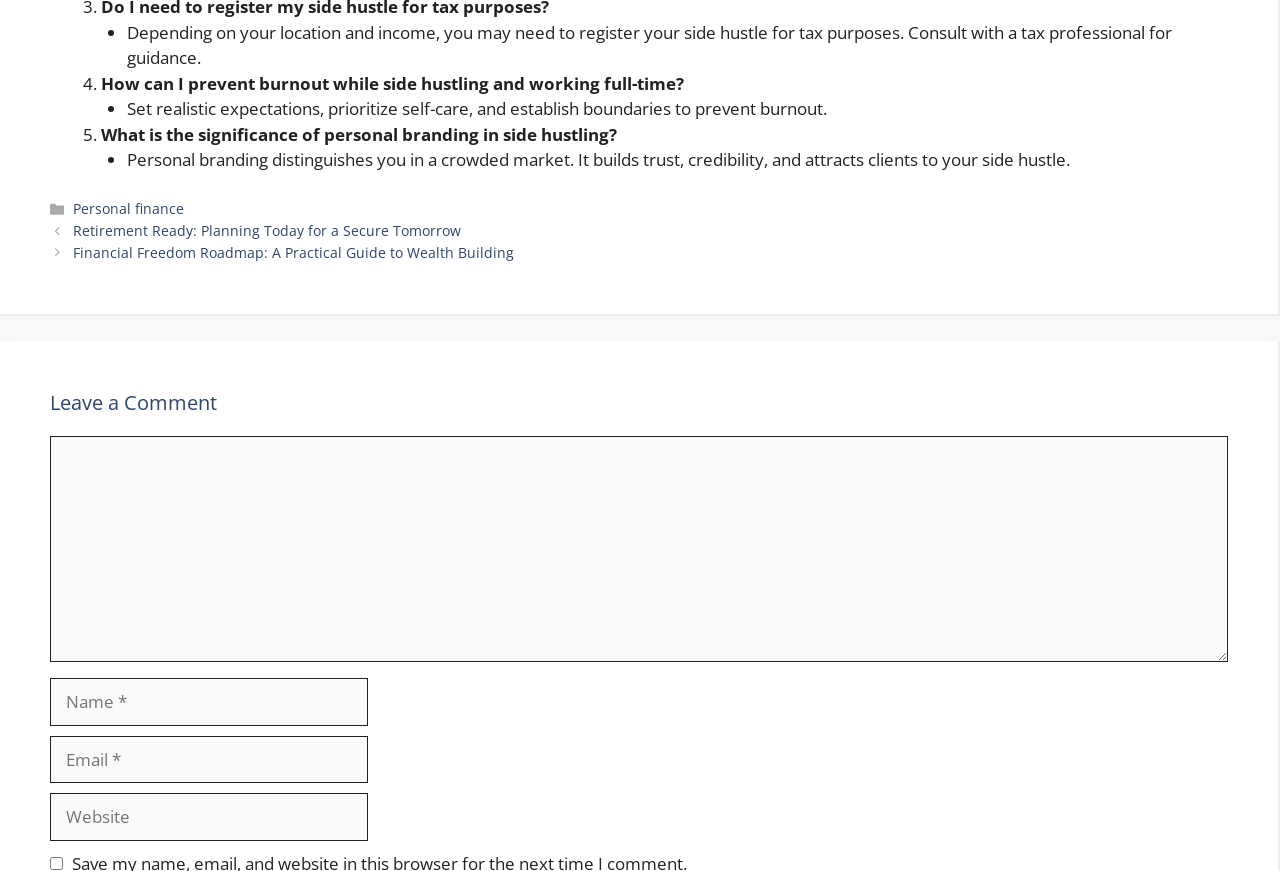Identify the bounding box for the given UI element using the description provided. Coordinates should be in the format (top-left x, top-left y, bottom-right x, bottom-right y) and must be between 0 and 1. Here is the description: Science Communication and Society courses

None